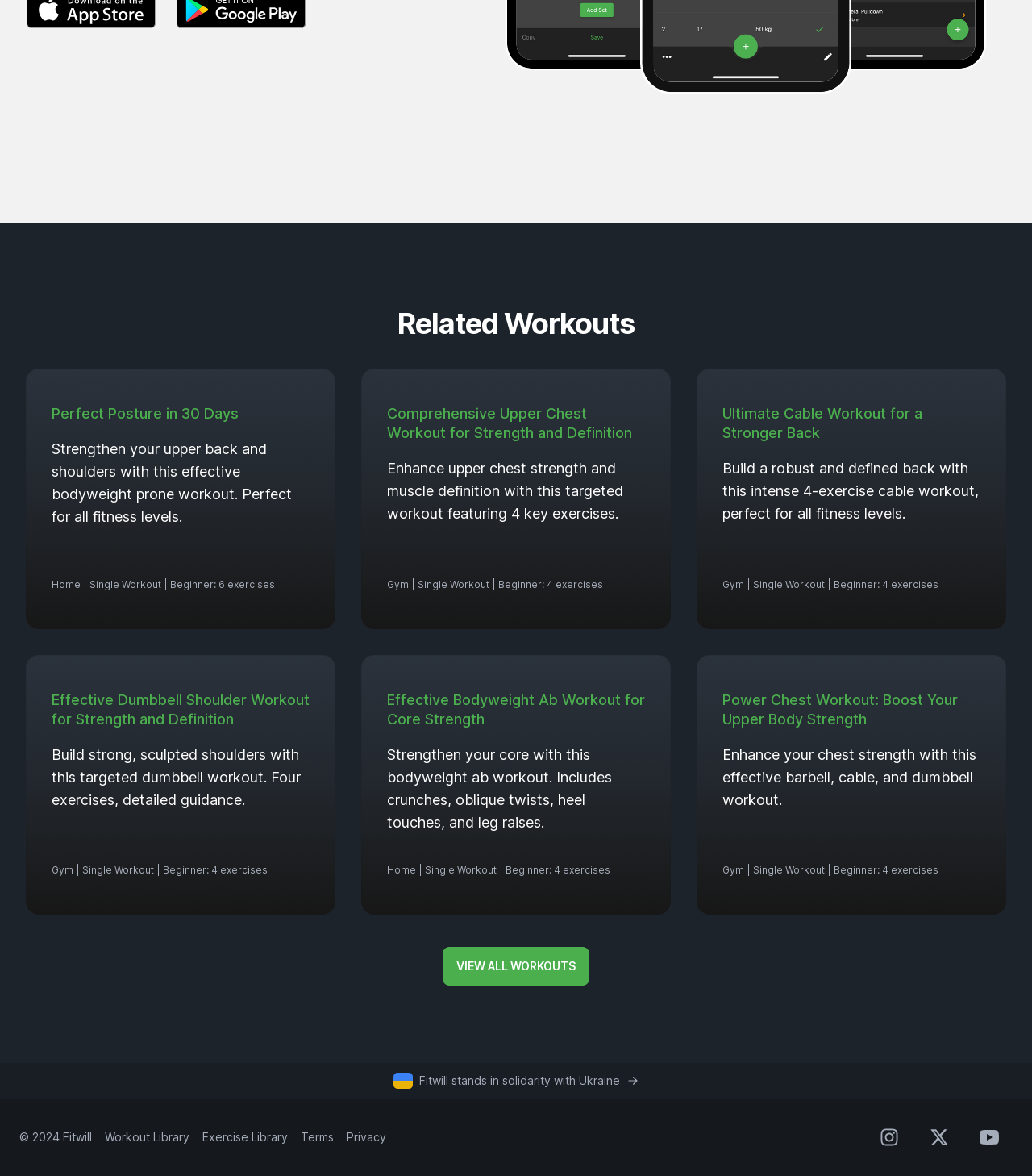How many exercises are in the 'Effective Bodyweight Ab Workout for Core Strength'?
Refer to the image and give a detailed answer to the question.

I found the article with the heading 'Effective Bodyweight Ab Workout for Core Strength' and looked at the static text that mentions '4 exercises', which indicates the number of exercises in this workout.